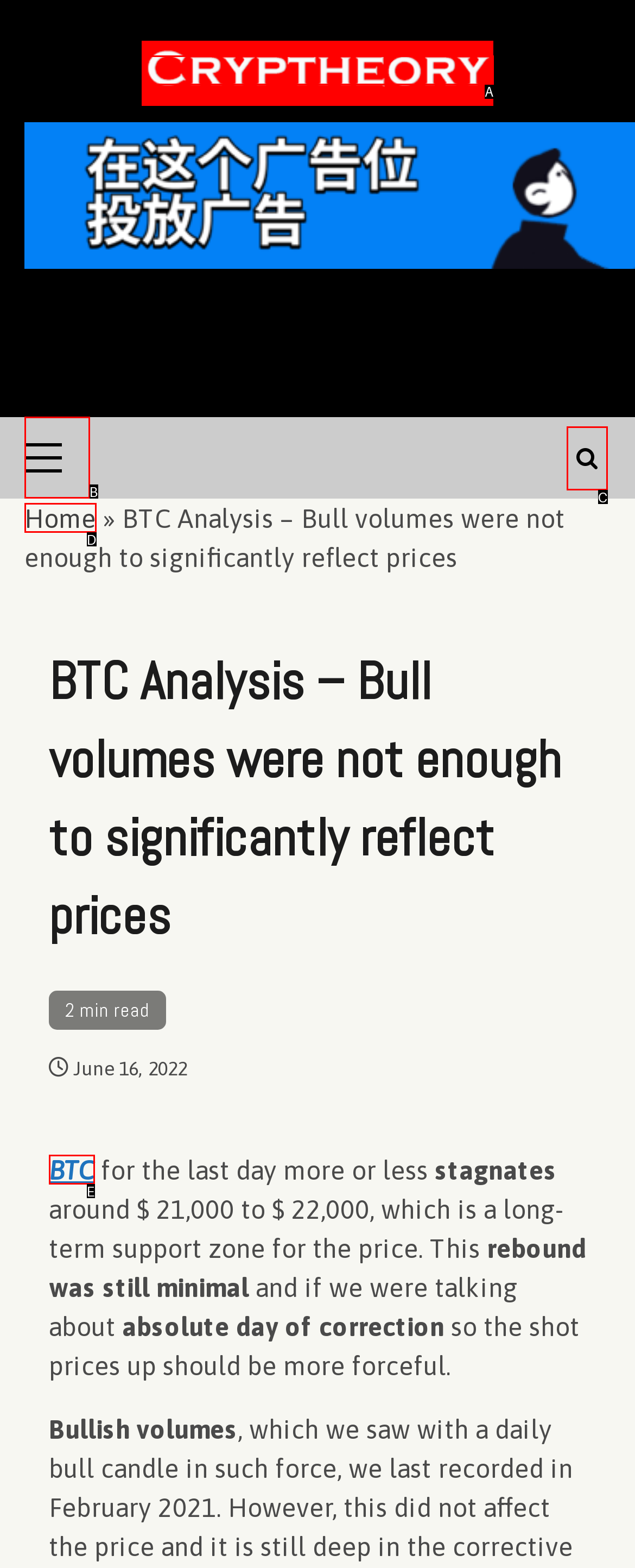Select the letter that aligns with the description: alt="Cryptheory – Just Crypto". Answer with the letter of the selected option directly.

A